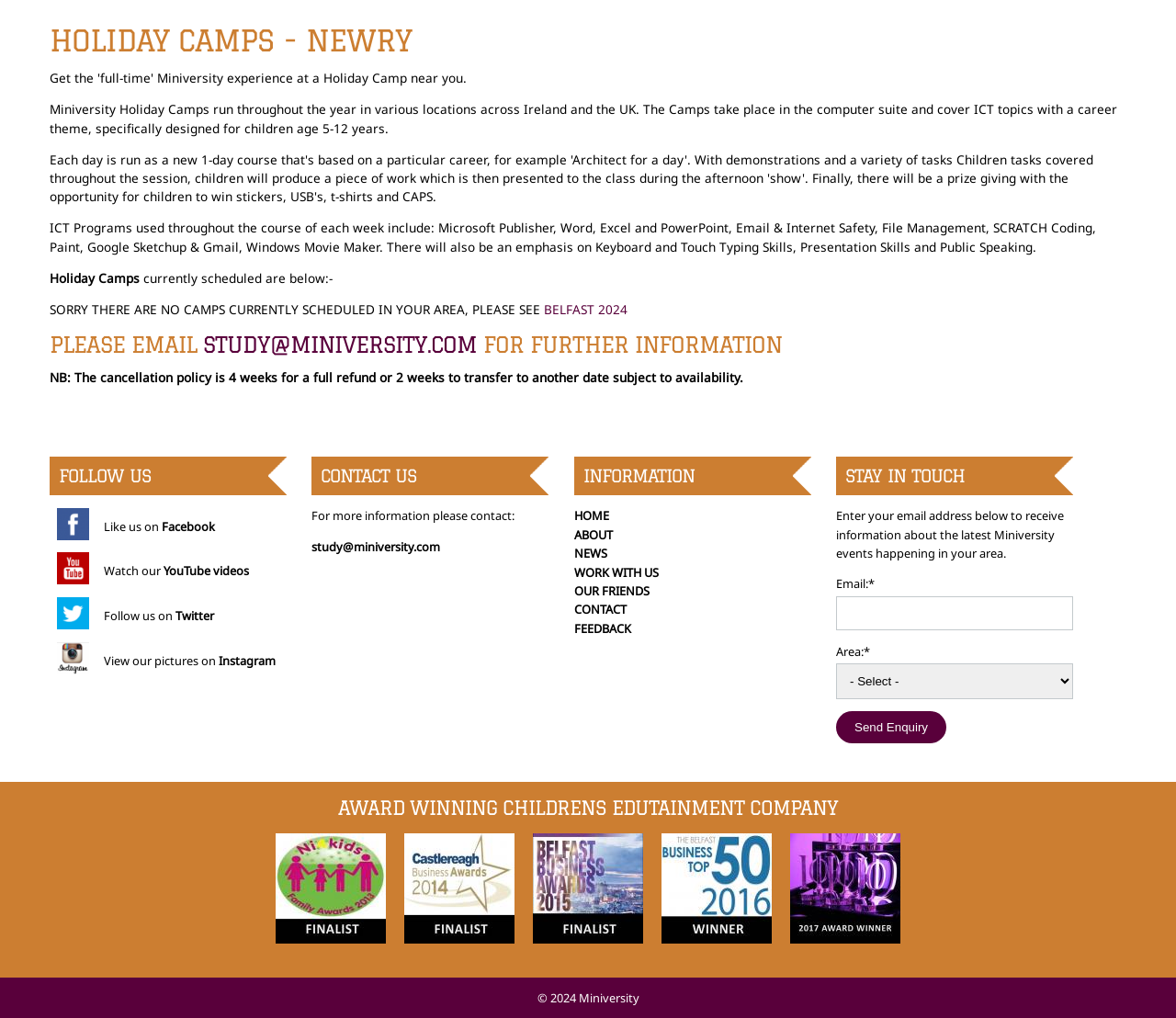Given the webpage screenshot, identify the bounding box of the UI element that matches this description: "OUR FRIENDS".

[0.488, 0.572, 0.552, 0.588]